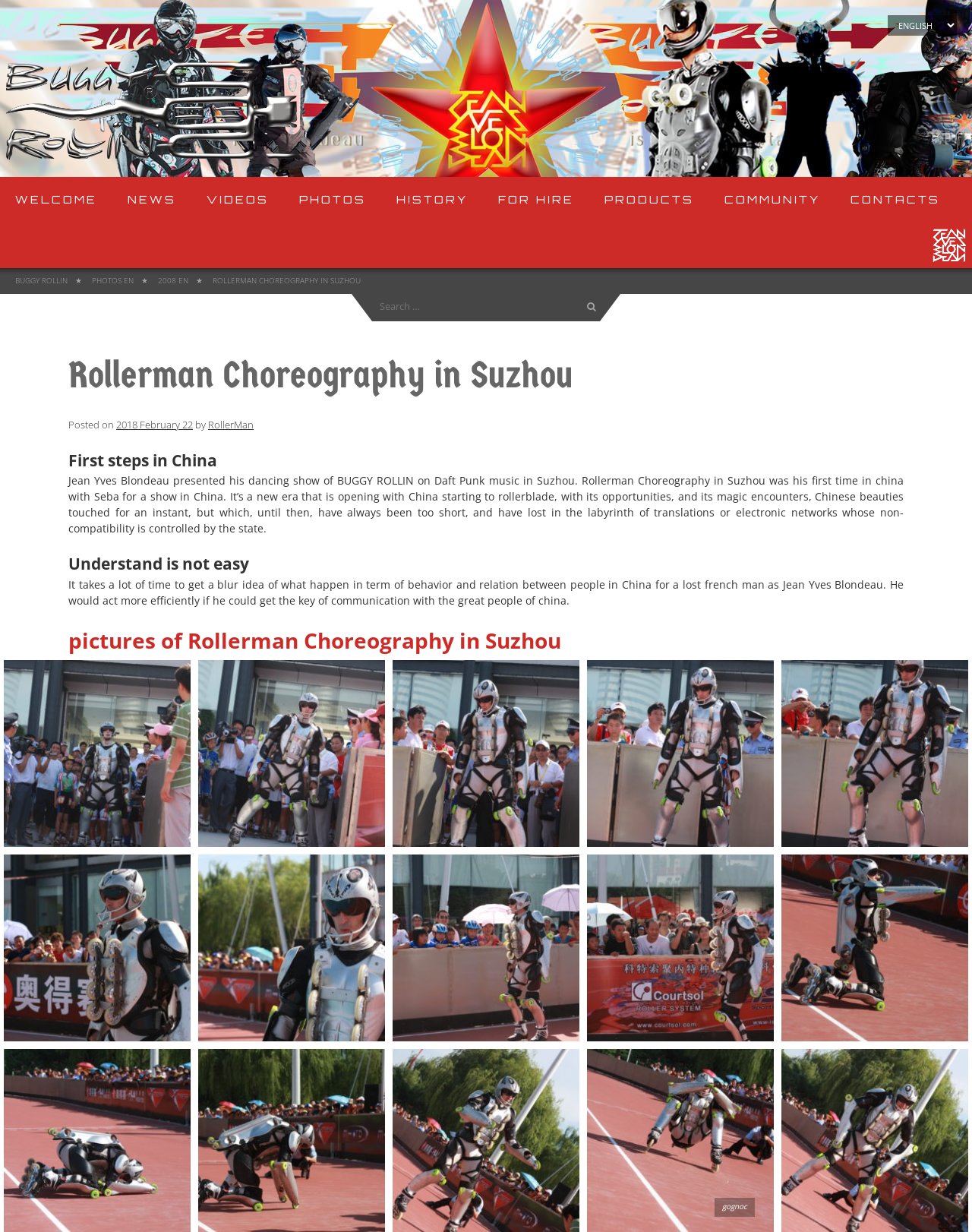Extract the bounding box coordinates of the UI element described: "RSS". Provide the coordinates in the format [left, top, right, bottom] with values ranging from 0 to 1.

None